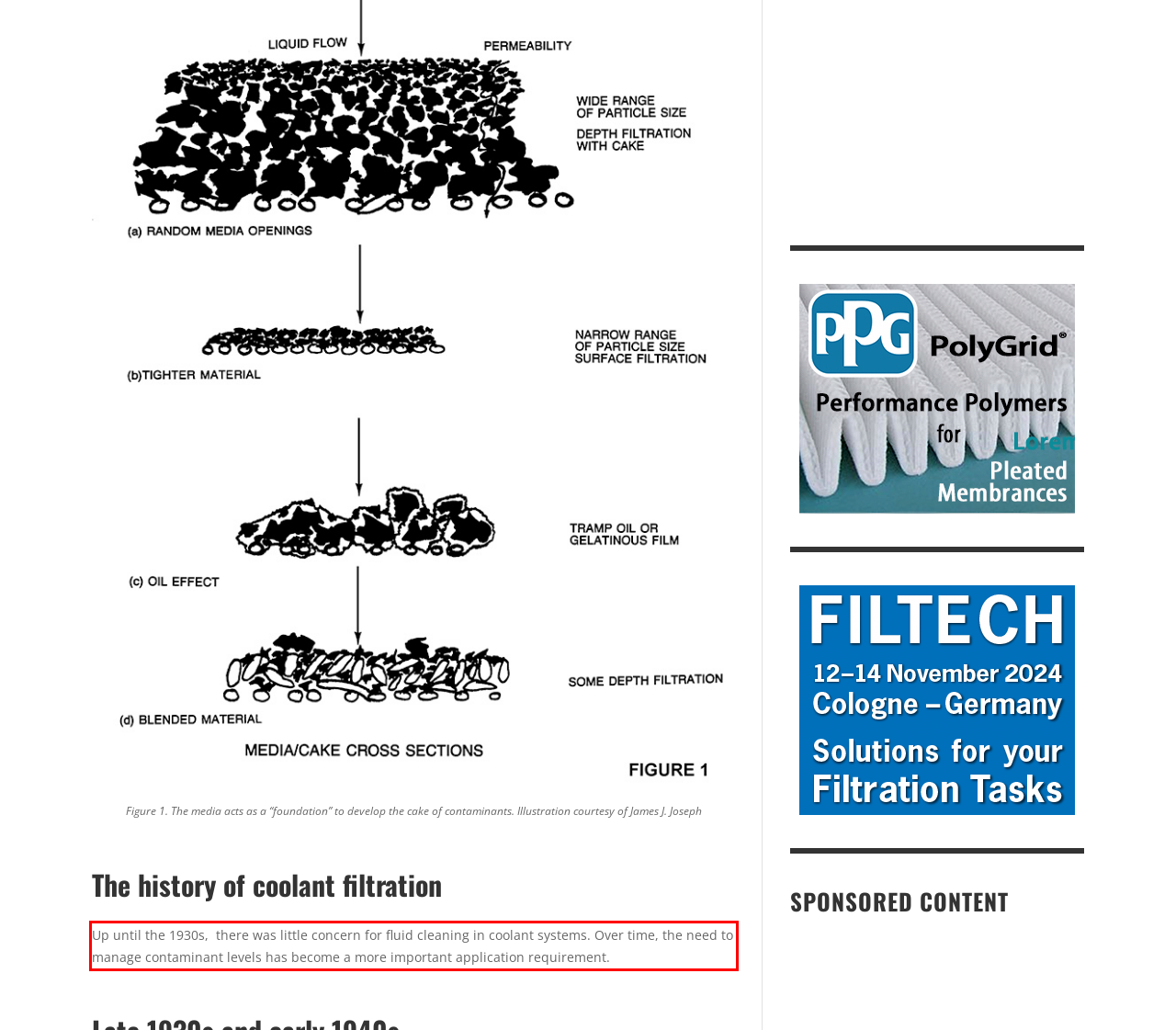In the screenshot of the webpage, find the red bounding box and perform OCR to obtain the text content restricted within this red bounding box.

Up until the 1930s, there was little concern for fluid cleaning in coolant systems. Over time, the need to manage contaminant levels has become a more important application requirement.